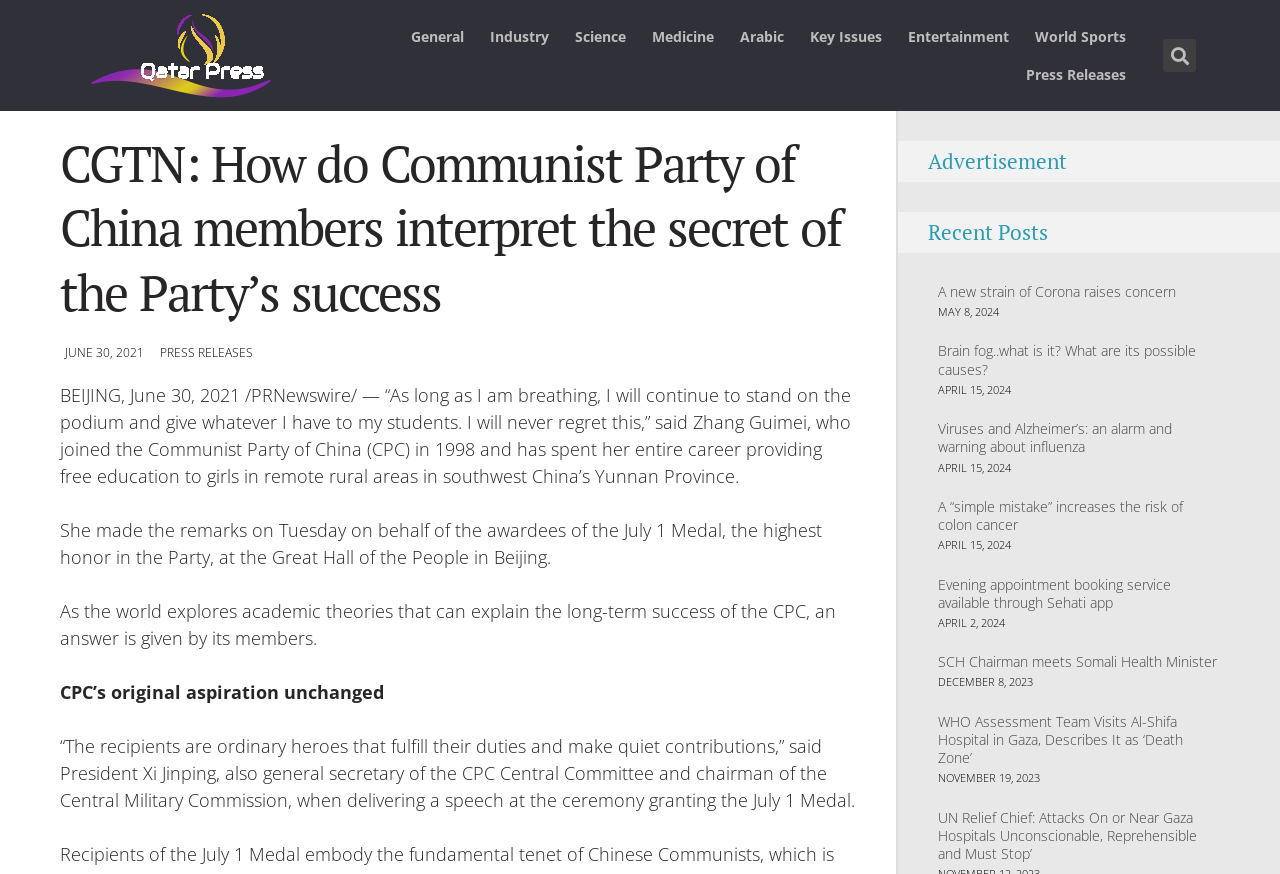Identify the bounding box of the UI element that matches this description: "Science".

[0.439, 0.02, 0.499, 0.064]